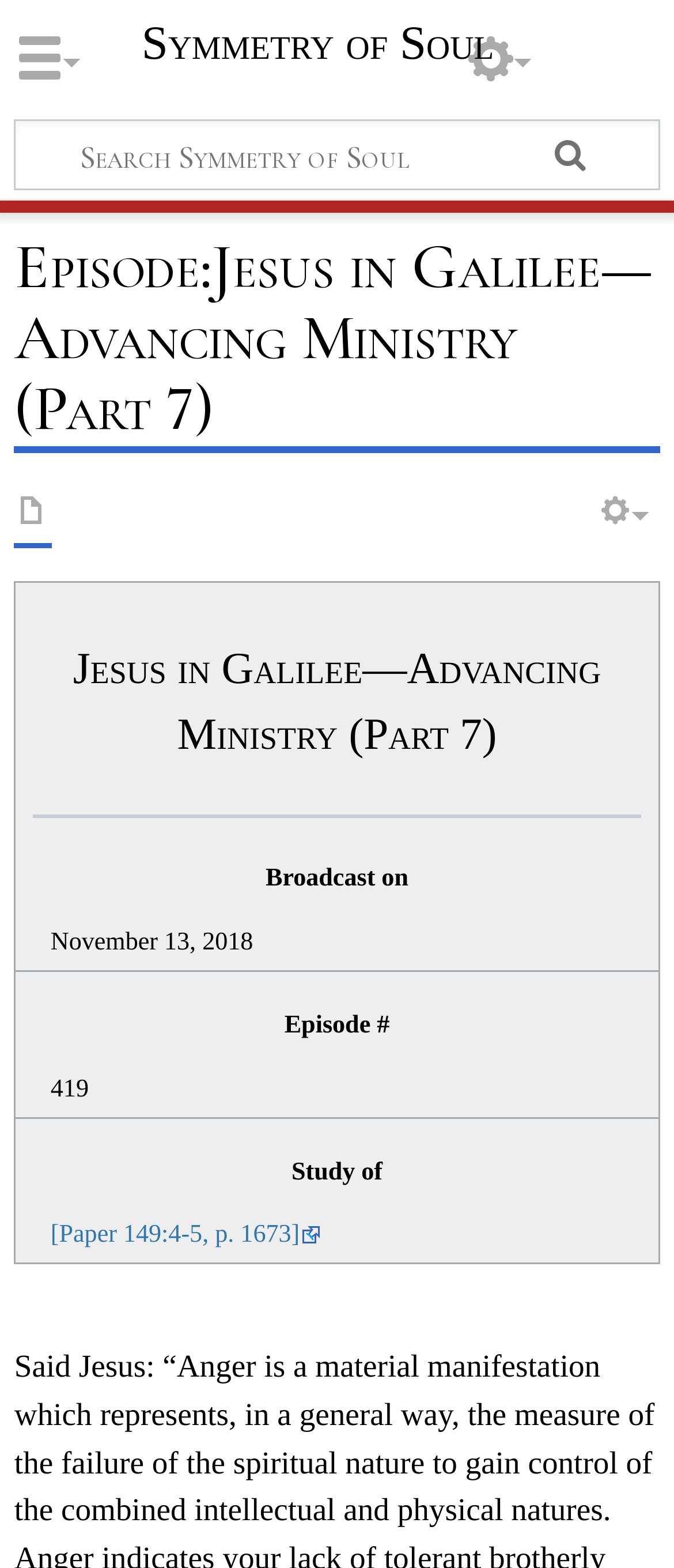Based on the visual content of the image, answer the question thoroughly: When was this episode broadcast?

I found the broadcast date by looking at the 'Broadcast on' heading and its corresponding static text, which is 'November 13, 2018'.